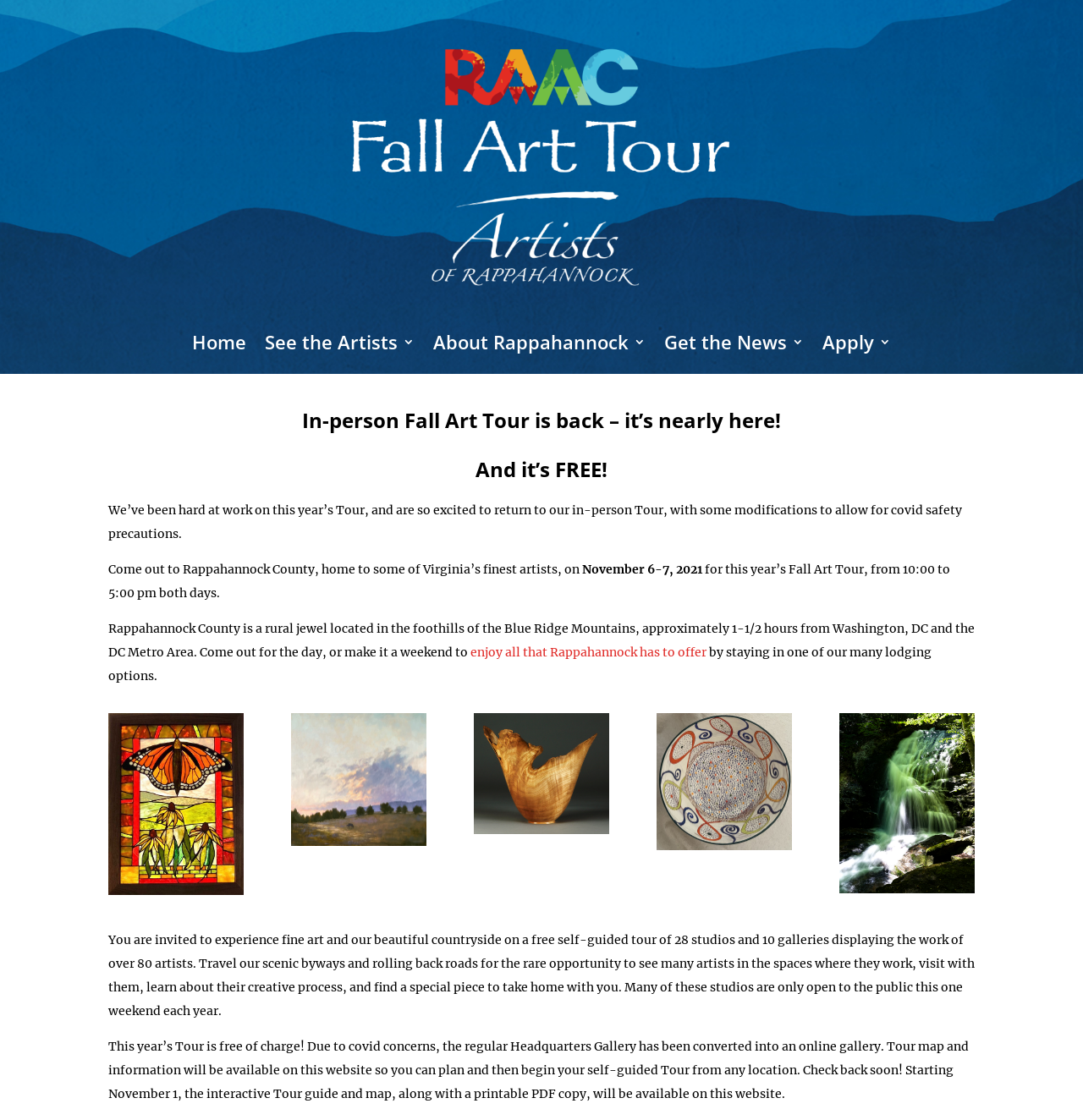Predict the bounding box of the UI element based on the description: "See the Artists". The coordinates should be four float numbers between 0 and 1, formatted as [left, top, right, bottom].

[0.245, 0.277, 0.383, 0.334]